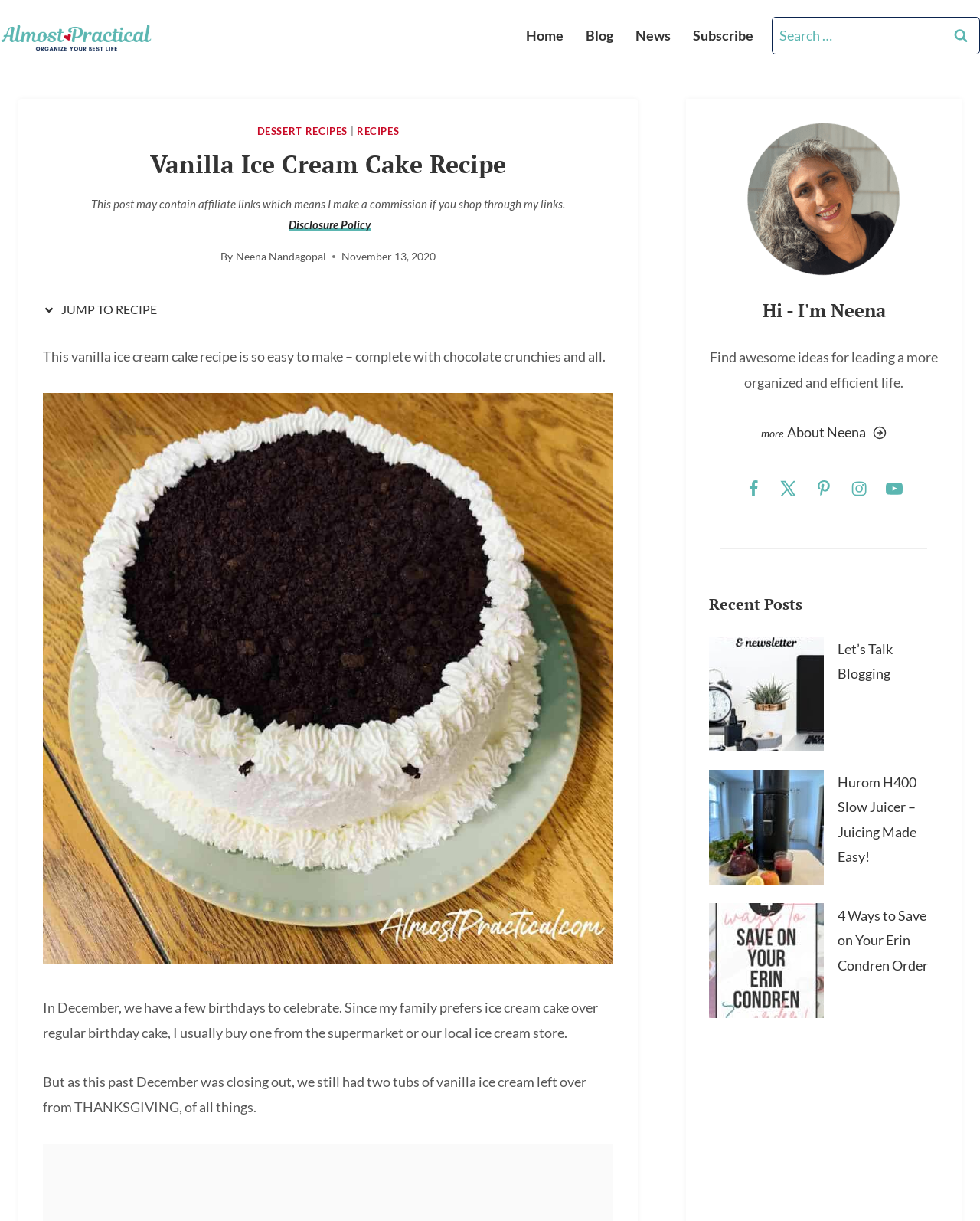Specify the bounding box coordinates for the region that must be clicked to perform the given instruction: "Search for recipes".

[0.788, 0.014, 1.0, 0.044]